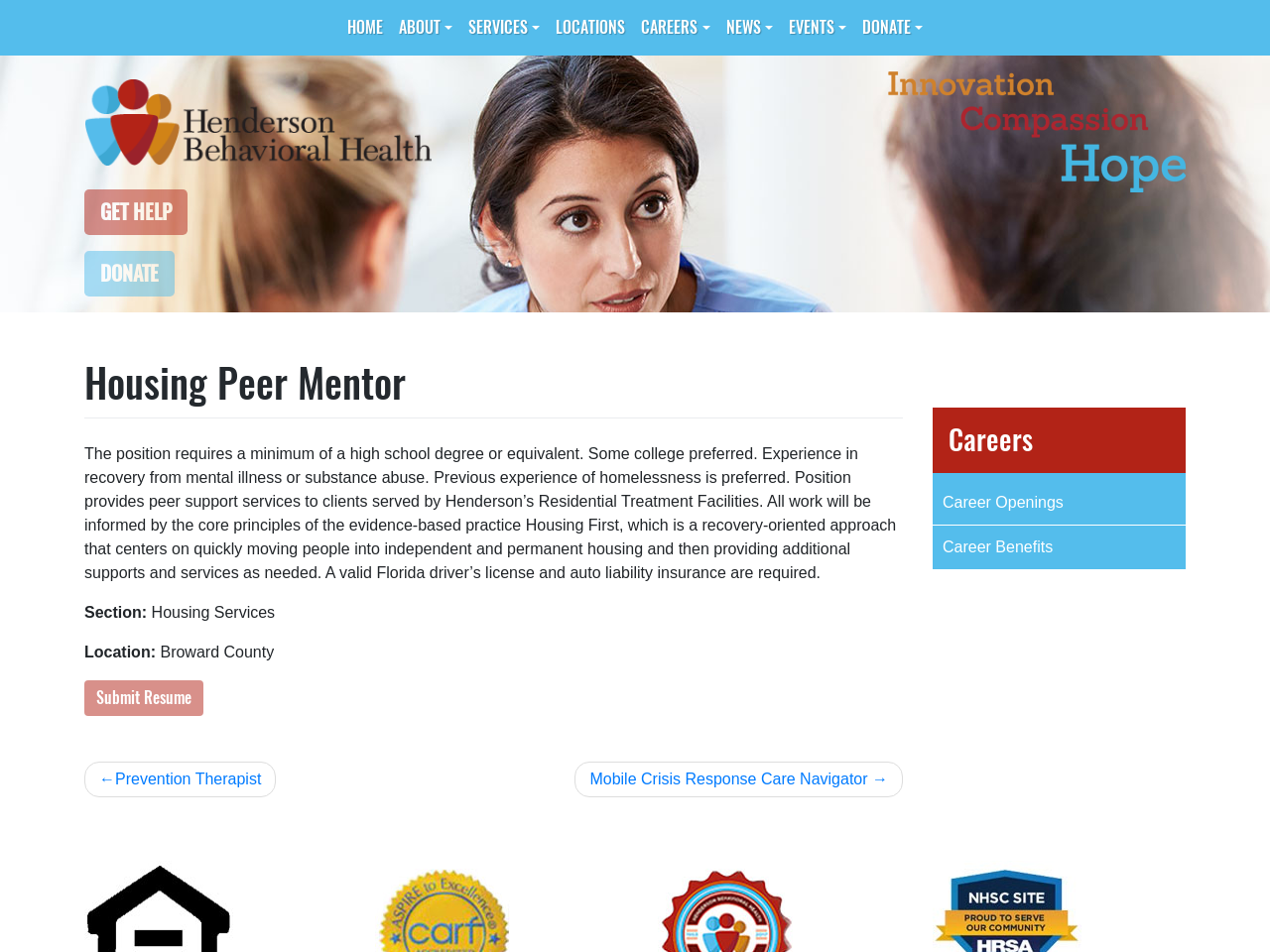Provide a thorough summary of the webpage.

The webpage is about a job posting for a Housing Peer Mentor position at Henderson Behavioral Health. At the top of the page, there is a navigation menu with links to different sections of the website, including "HOME", "ABOUT", "SERVICES", "LOCATIONS", "CAREERS", "NEWS", and "EVENTS". Below the navigation menu, there is a logo of Henderson Behavioral Health, along with a link to the organization's homepage and a "GET HELP" button.

The main content of the page is divided into two sections. On the left side, there is a job description section, which includes a heading "Housing Peer Mentor" and a detailed job description that outlines the requirements and responsibilities of the position. The job description mentions that the position requires a minimum of a high school degree or equivalent, experience in recovery from mental illness or substance abuse, and previous experience of homelessness. It also describes the job's responsibilities, including providing peer support services to clients.

Below the job description, there are several links and pieces of information, including a "Section" label with the text "Housing Services", a "Location" label with the text "Broward County", and a "Submit Resume" button. There is also a "Post navigation" section with links to previous and next job postings.

On the right side of the page, there is a section with a heading "Careers" and two links, "Career Openings" and "Career Benefits". There is also an image with a slogan, but the text of the slogan is not specified.